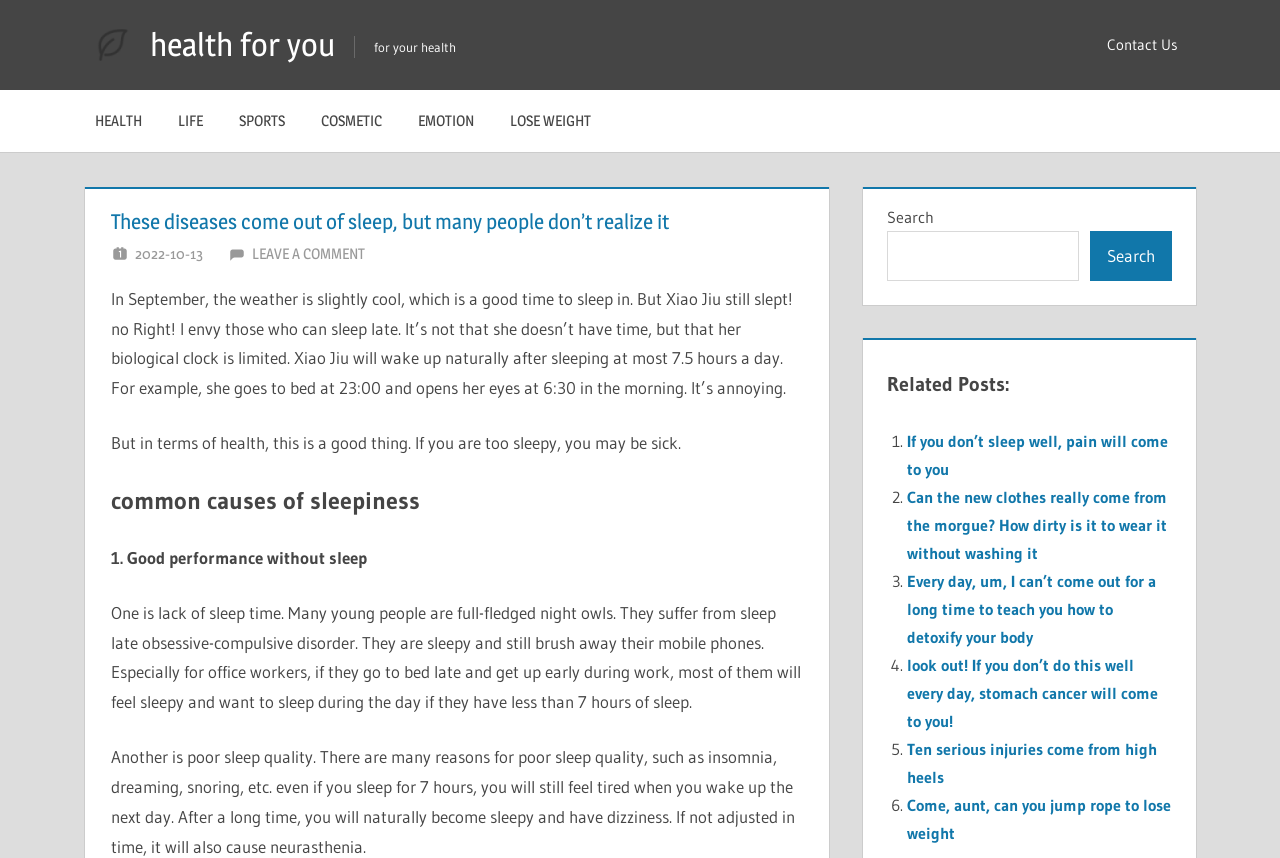Show the bounding box coordinates for the element that needs to be clicked to execute the following instruction: "Read the 'common causes of sleepiness' article". Provide the coordinates in the form of four float numbers between 0 and 1, i.e., [left, top, right, bottom].

[0.086, 0.564, 0.628, 0.603]